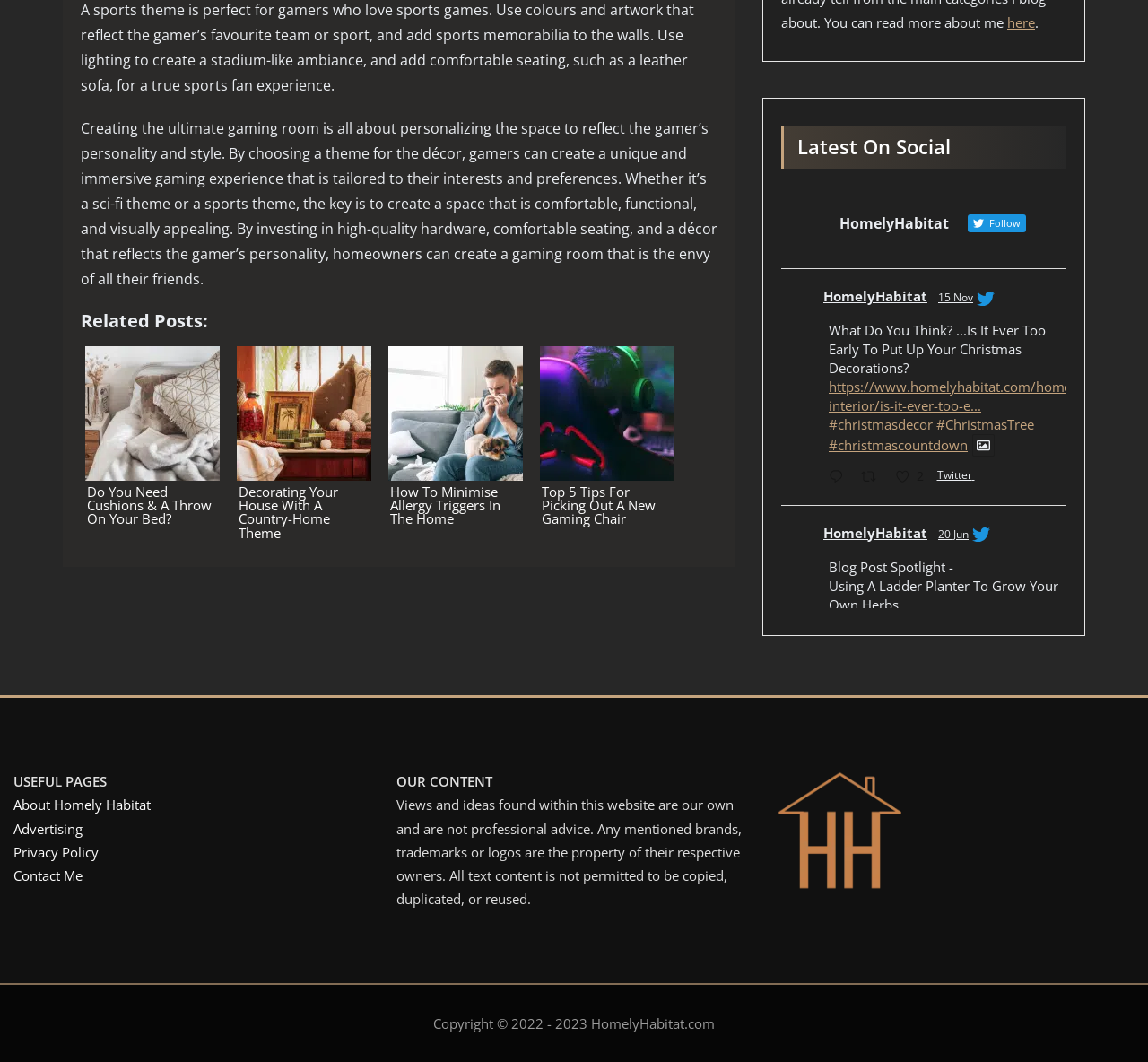What is the name of the website?
Answer the question using a single word or phrase, according to the image.

Homely Habitat